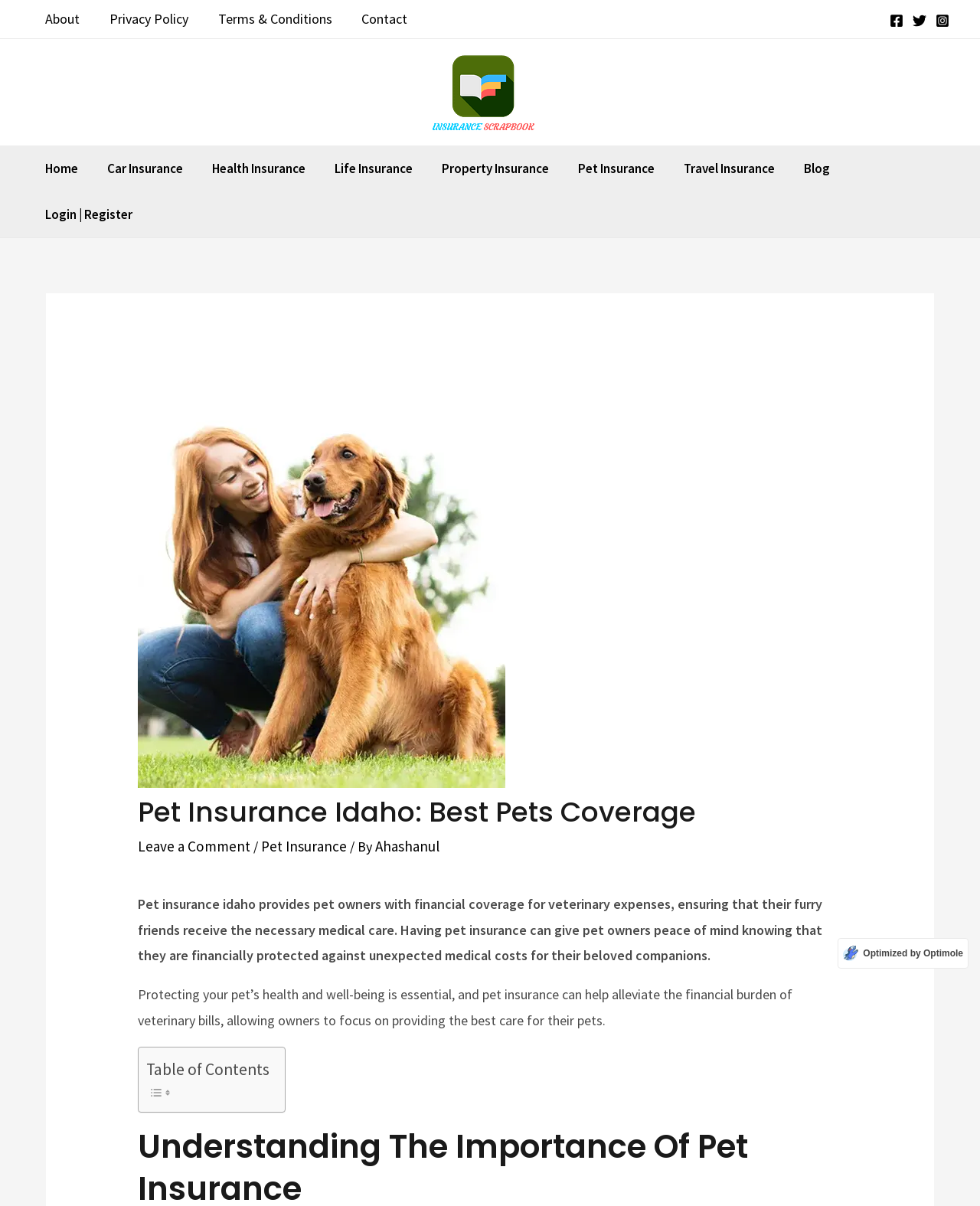Please study the image and answer the question comprehensively:
How many social media links are present in the footer navigation?

There are three social media links present in the footer navigation, which are Facebook, Twitter, and Instagram, as indicated by the image elements with corresponding link elements.